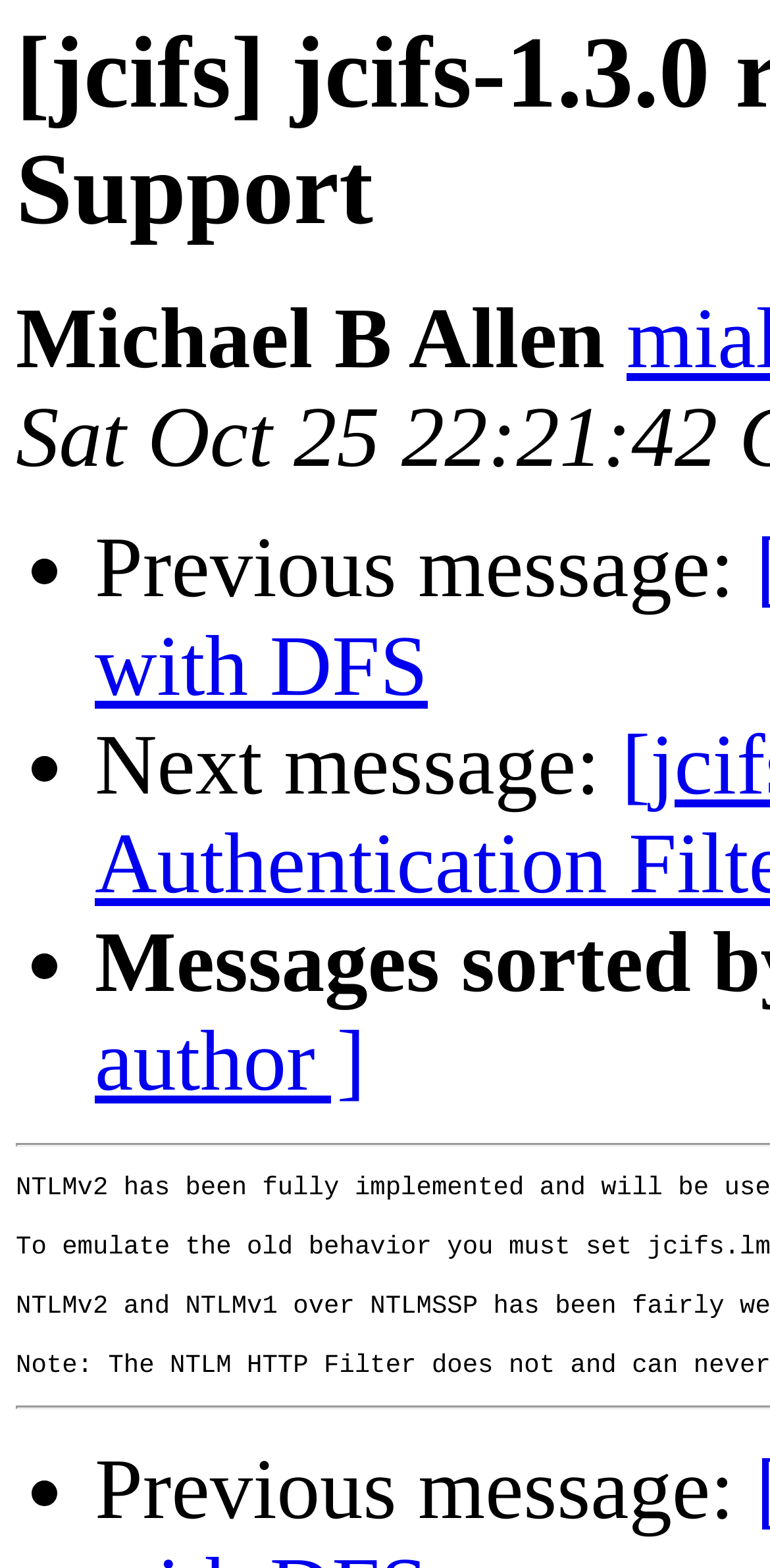Give a short answer to this question using one word or a phrase:
What is the text next to the second list marker?

Next message: